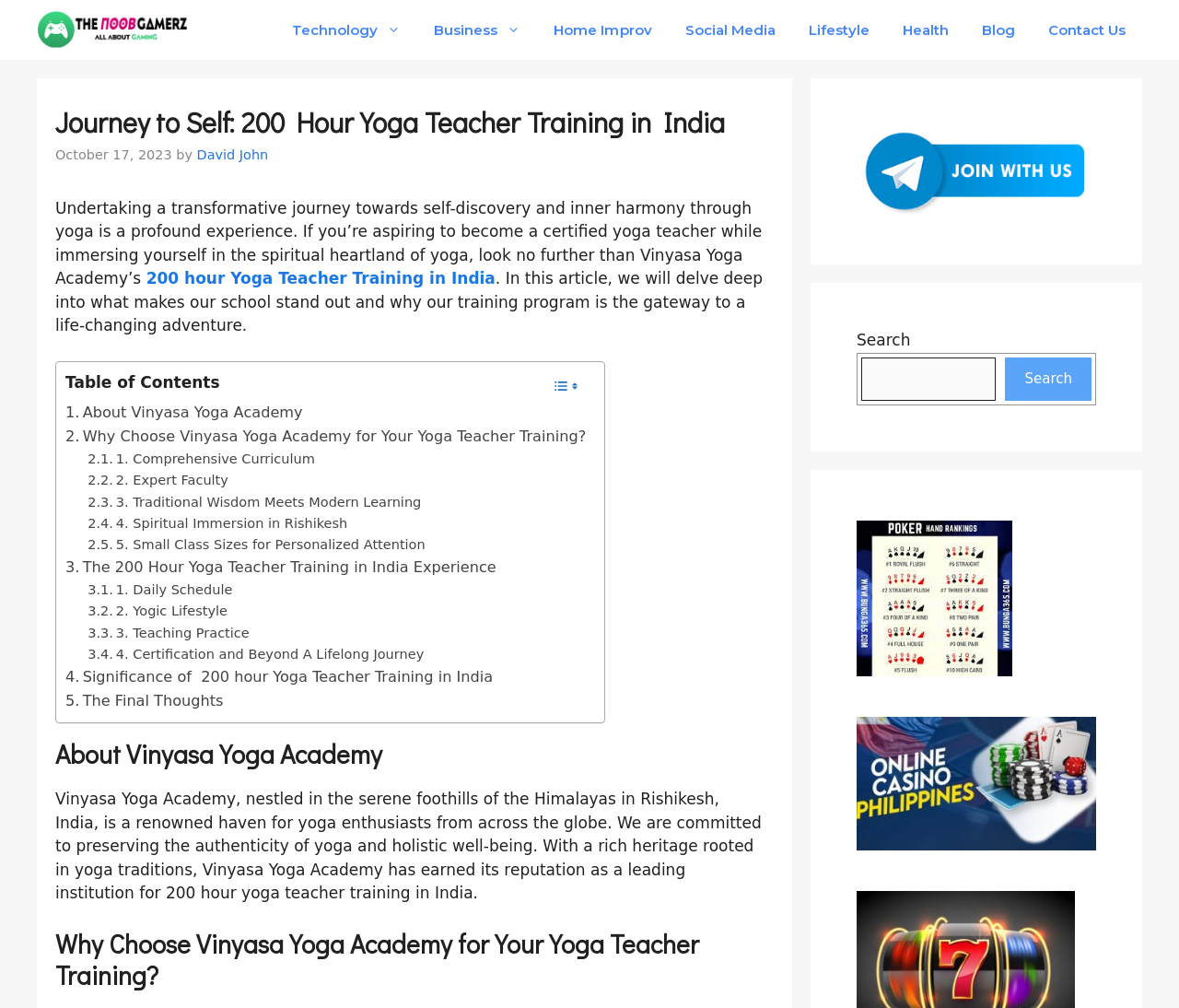Please identify the bounding box coordinates of the area I need to click to accomplish the following instruction: "Download the thesis".

None